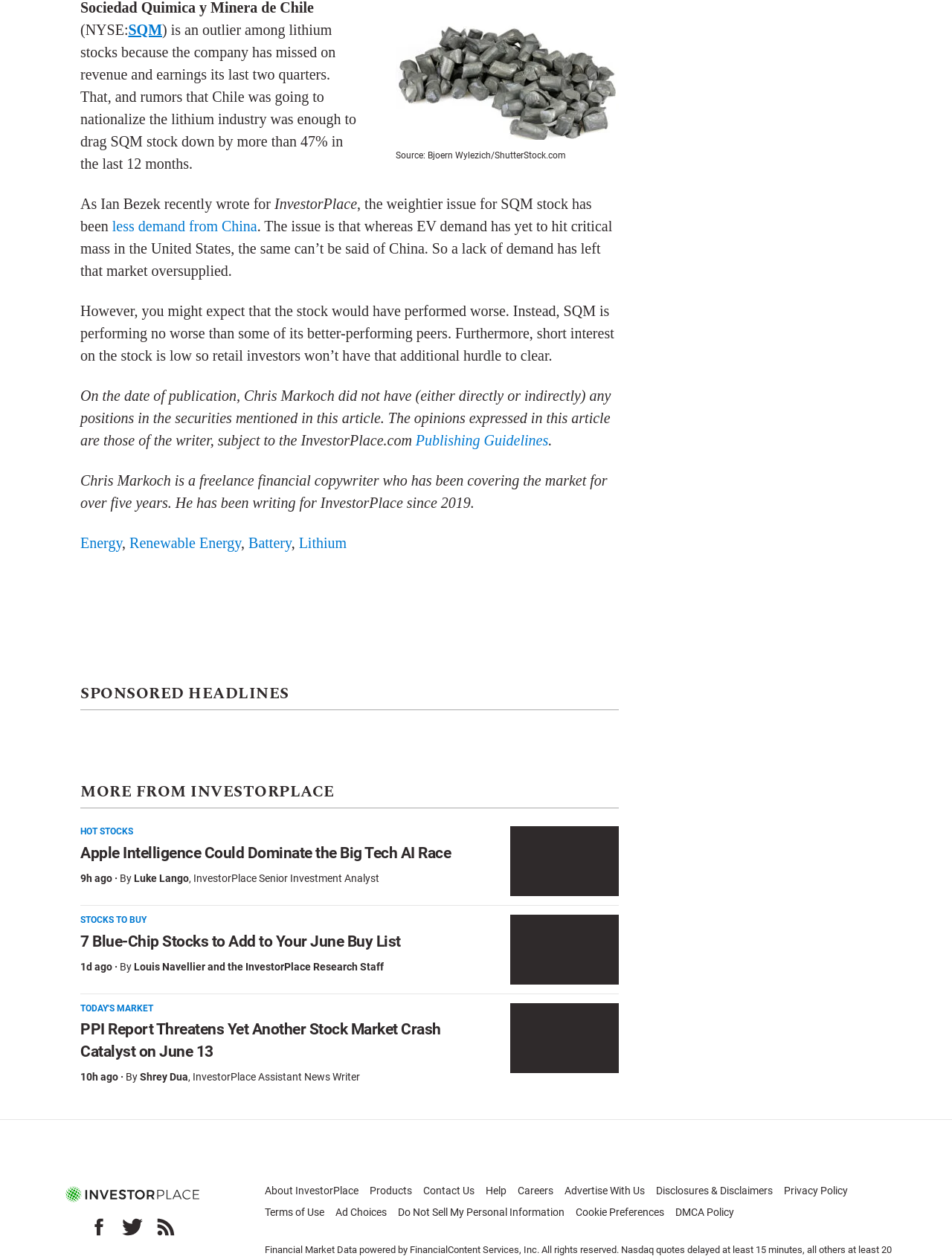Find the bounding box coordinates of the area that needs to be clicked in order to achieve the following instruction: "View the 'Cars' category". The coordinates should be specified as four float numbers between 0 and 1, i.e., [left, top, right, bottom].

None